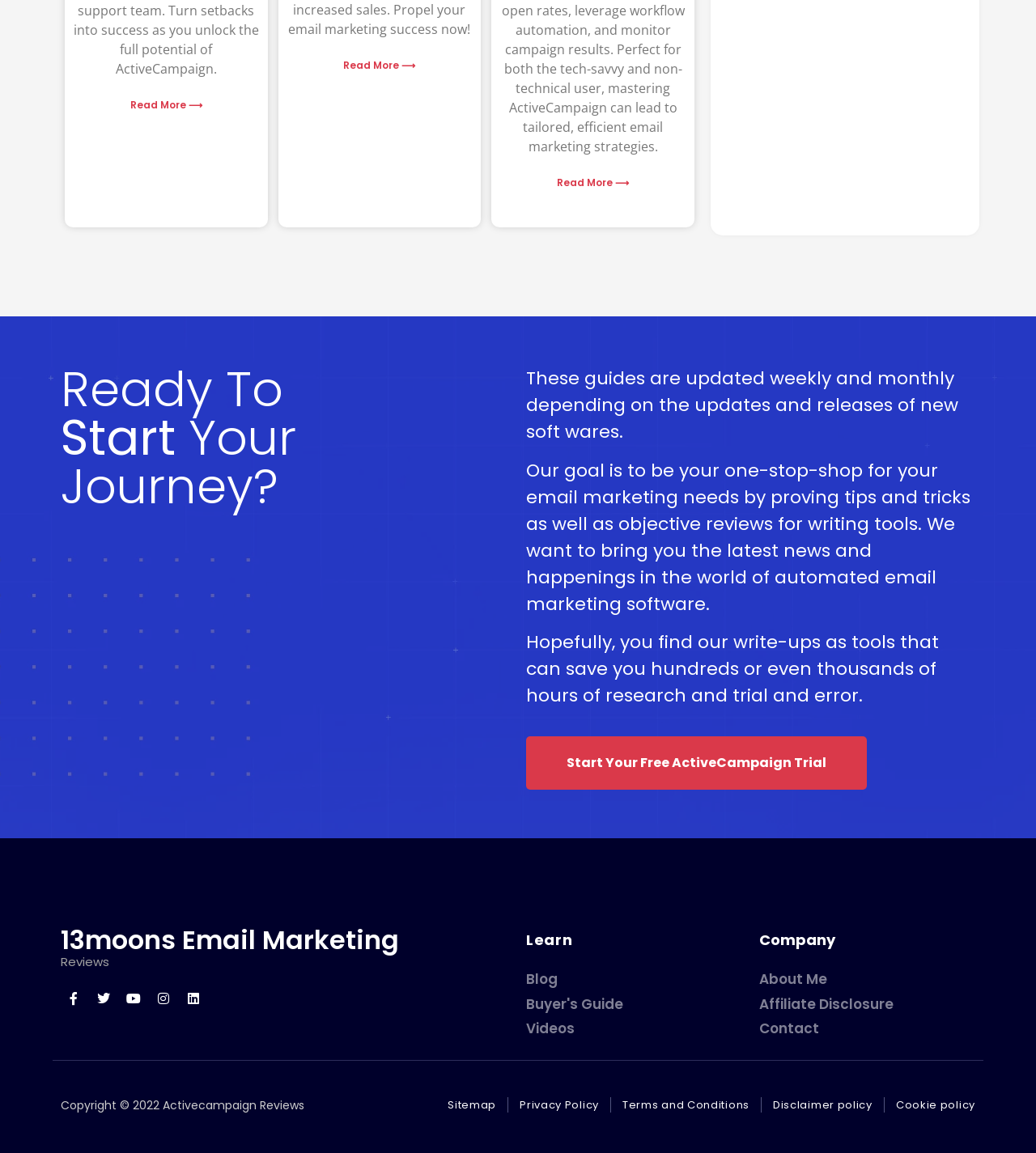Please provide the bounding box coordinates for the element that needs to be clicked to perform the following instruction: "Check the sitemap". The coordinates should be given as four float numbers between 0 and 1, i.e., [left, top, right, bottom].

[0.432, 0.952, 0.479, 0.965]